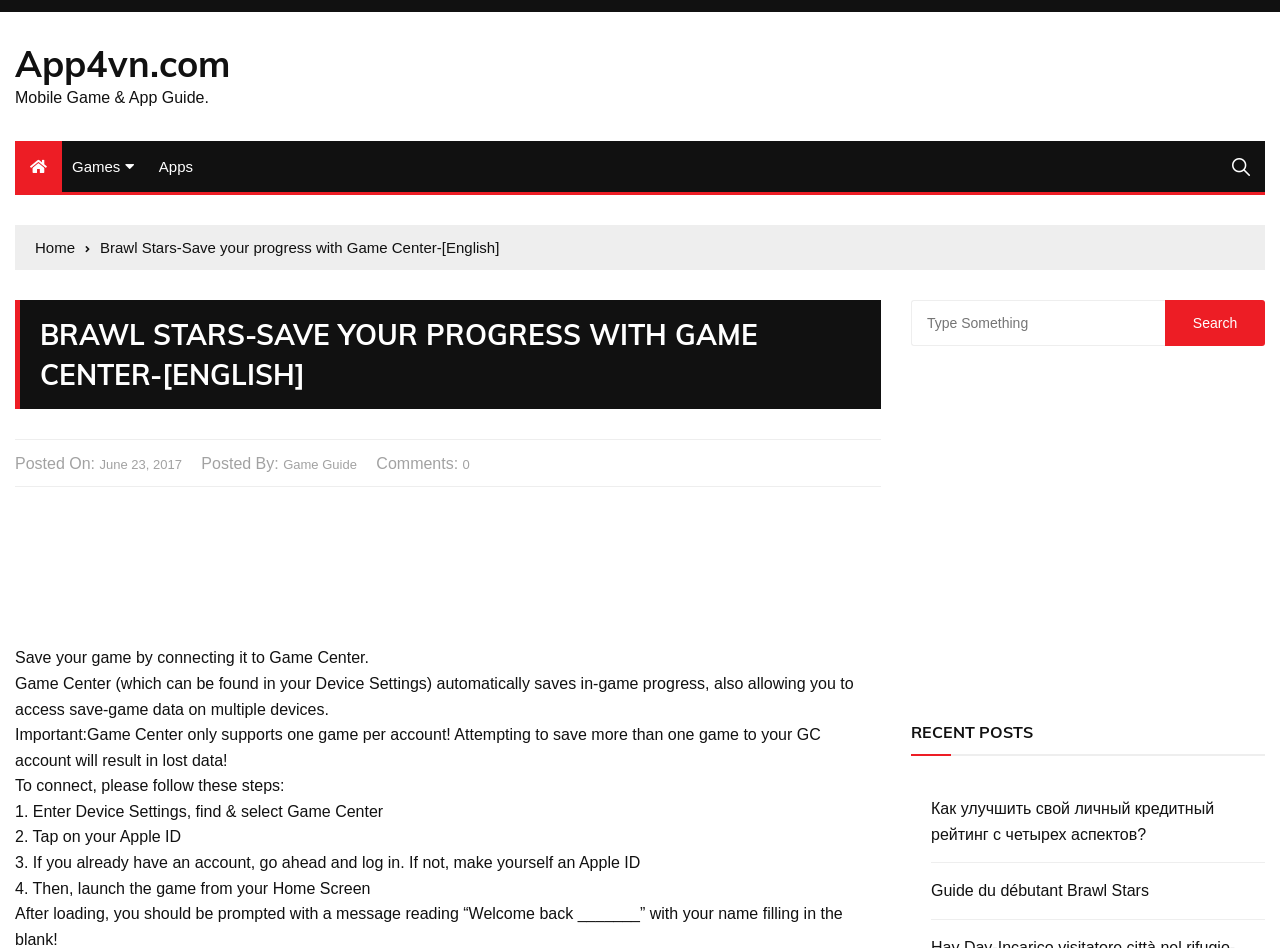Find the bounding box coordinates of the area that needs to be clicked in order to achieve the following instruction: "Click on the 'Home' link". The coordinates should be specified as four float numbers between 0 and 1, i.e., [left, top, right, bottom].

[0.027, 0.249, 0.07, 0.274]